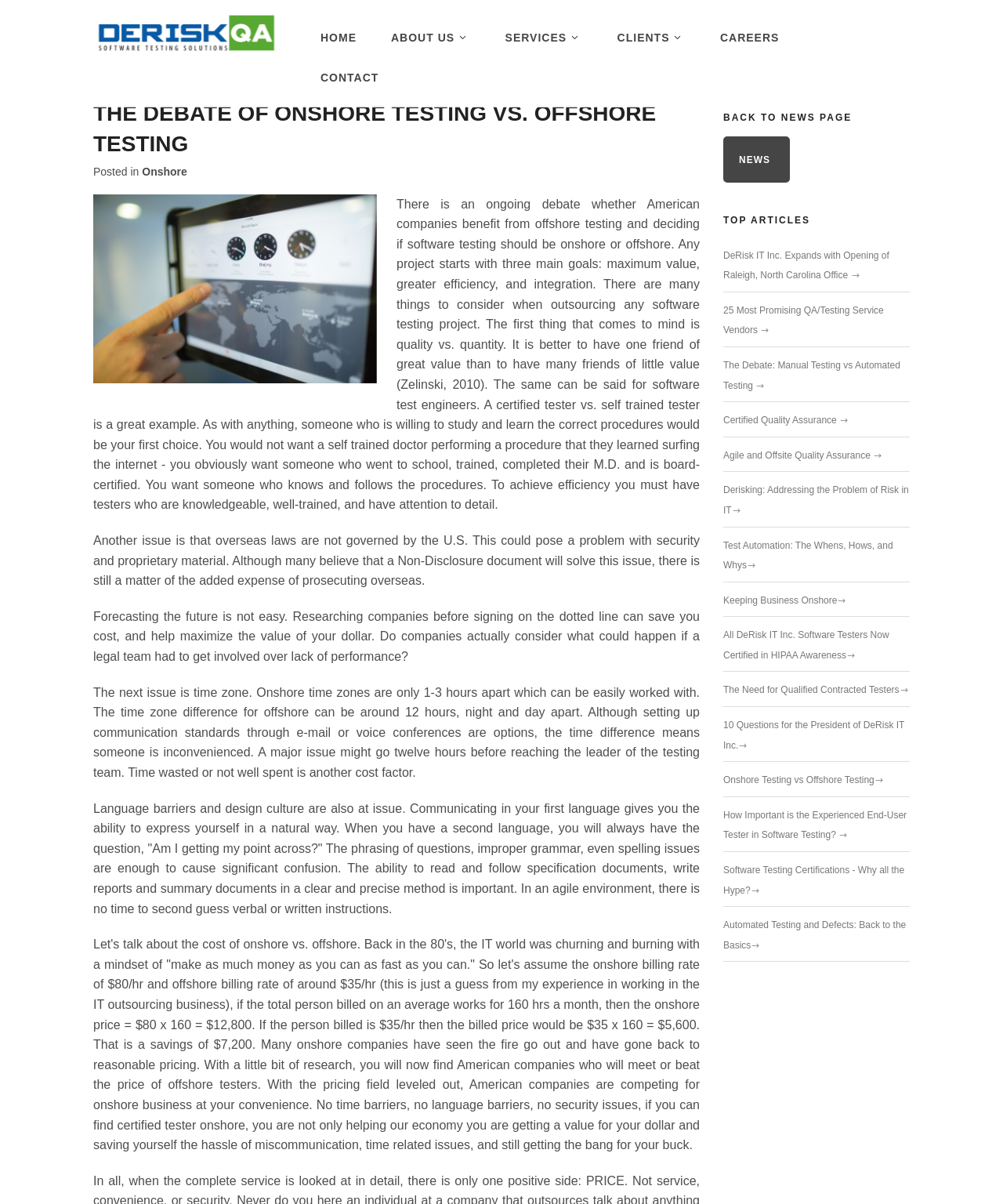Create an elaborate caption that covers all aspects of the webpage.

This webpage is about DeRisk QA, a company that provides software testing services. At the top, there is a logo and a navigation menu with links to different sections of the website, including "HOME", "ABOUT US", "SERVICES", "CLIENTS", "CAREERS", and "CONTACT". 

Below the navigation menu, there is a heading that reads "THE DEBATE OF ONSHORE TESTING VS. OFFSHORE TESTING". This is followed by a long article that discusses the pros and cons of onshore and offshore software testing. The article is divided into several paragraphs, each addressing a specific issue, such as quality vs. quantity, security, time zones, language barriers, and cost. 

To the right of the article, there are several links to other news articles and blog posts, including "BACK TO NEWS PAGE", "TOP ARTICLES", and a list of article titles with a dollar sign at the end of each title. These links are arranged in a vertical column and take up about half of the webpage.

At the bottom of the webpage, there are more links to other sections of the website, including "NEWS", "CASE STUDIES", "PARTNERS", and "CHARITIES". Overall, the webpage has a simple and organized layout, with a focus on providing information about DeRisk QA's services and expertise in software testing.